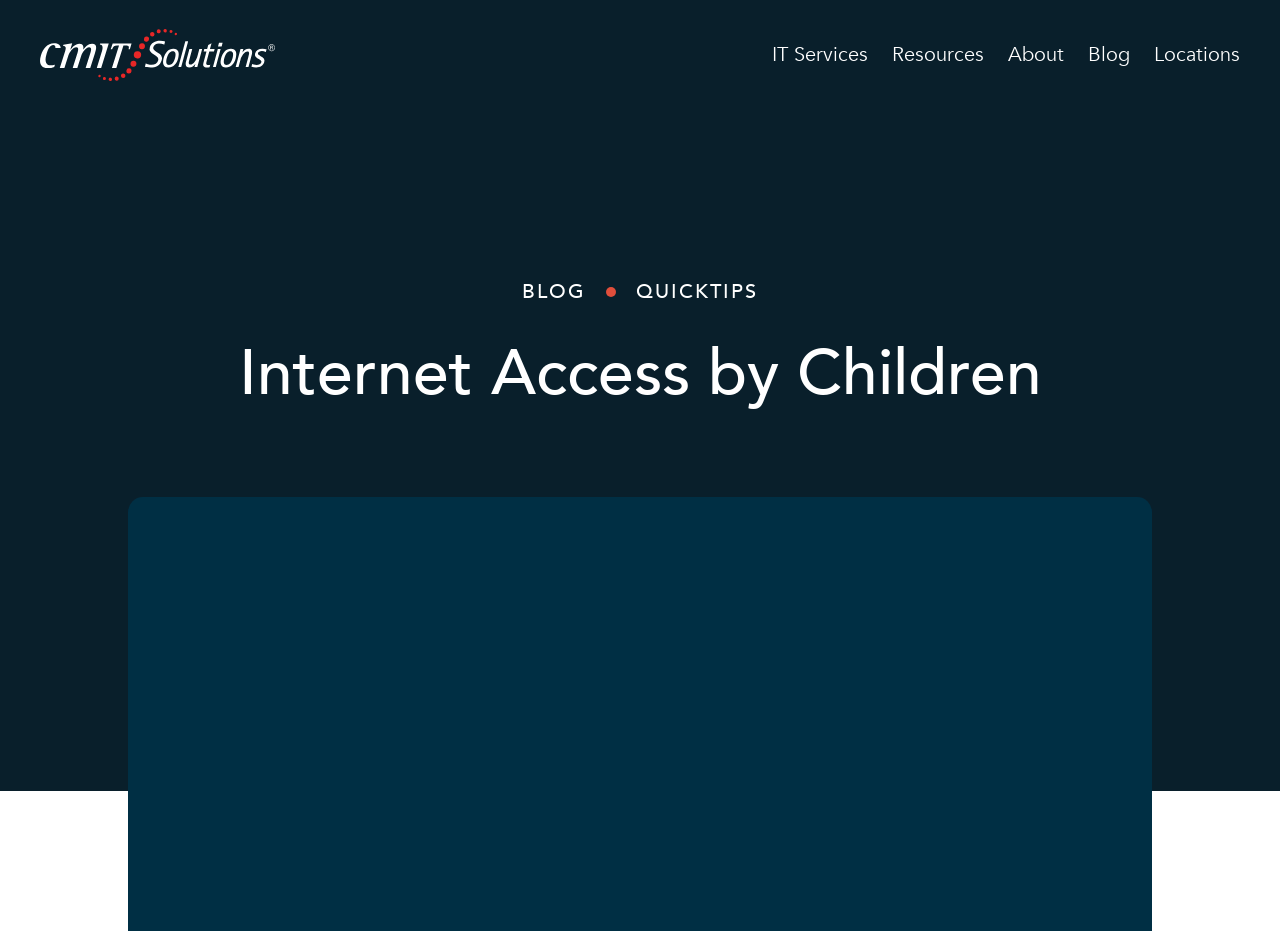Give a one-word or one-phrase response to the question:
Is the webpage related to technology?

Yes